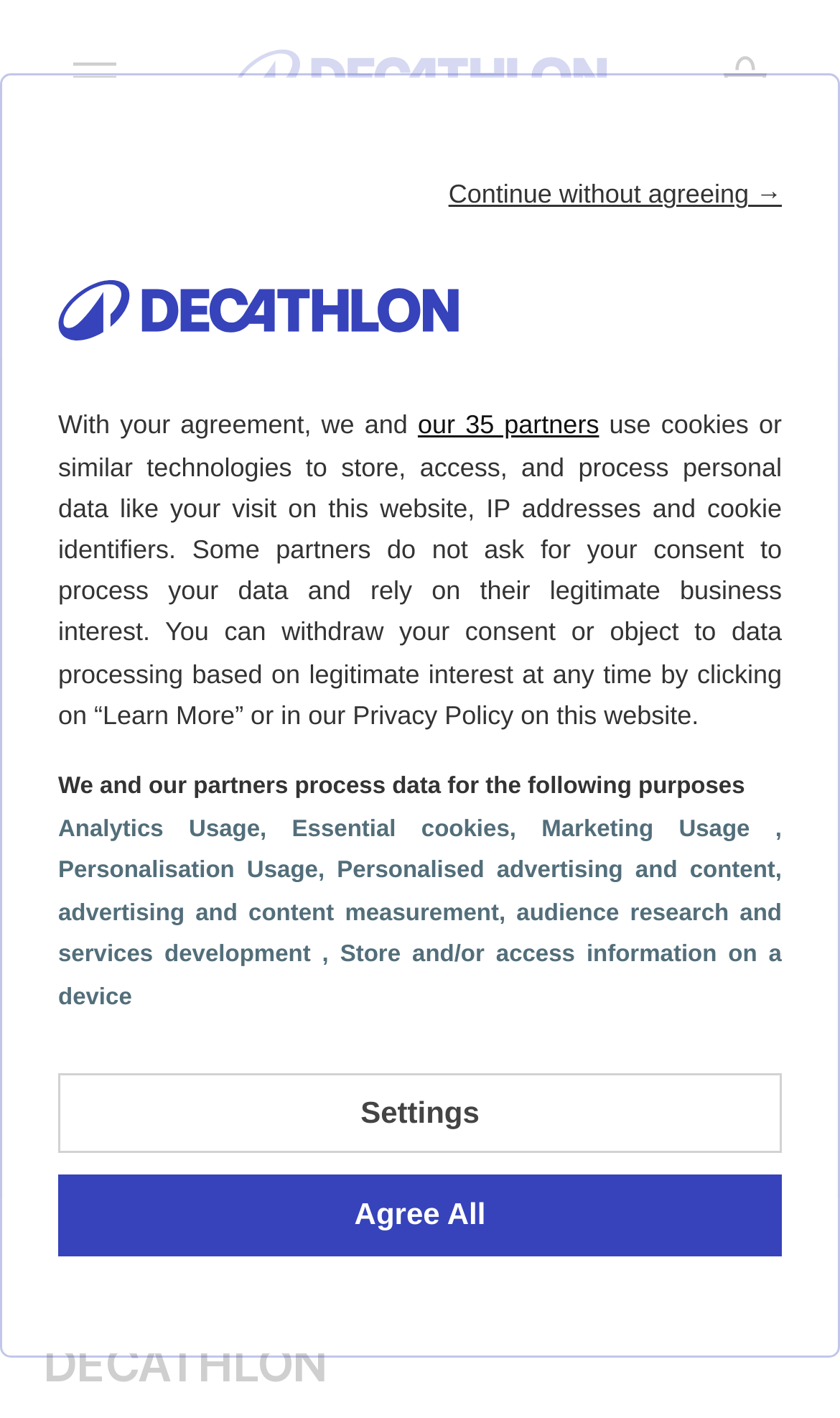Locate the bounding box coordinates of the UI element described by: "Settings". Provide the coordinates as four float numbers between 0 and 1, formatted as [left, top, right, bottom].

[0.069, 0.756, 0.931, 0.813]